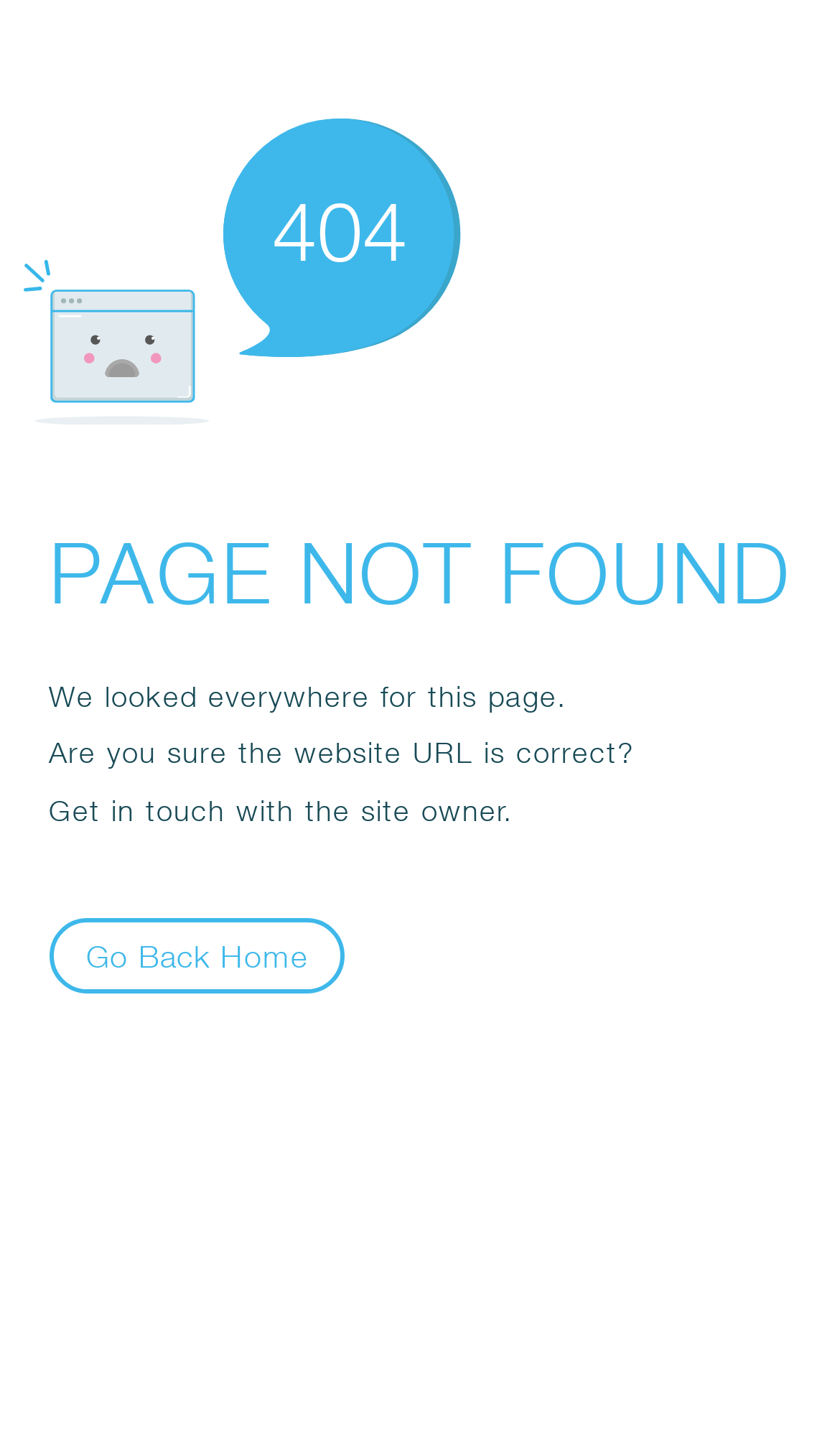What is the error code displayed?
Please provide a single word or phrase in response based on the screenshot.

404